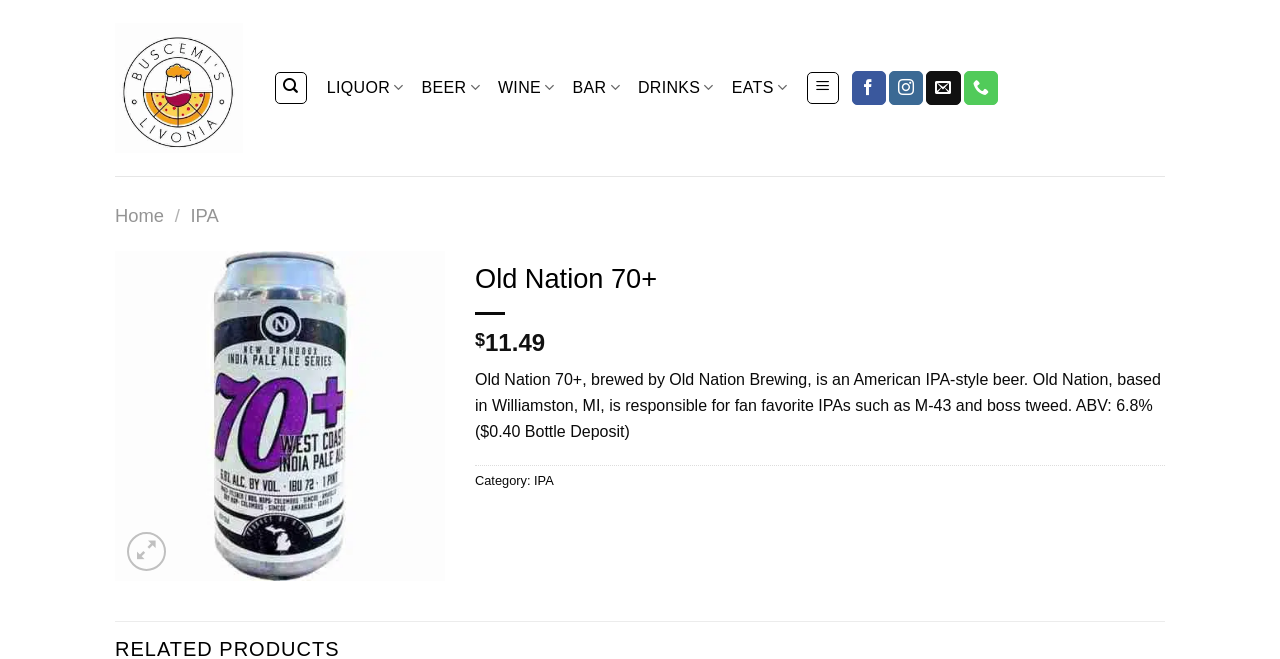Pinpoint the bounding box coordinates of the element that must be clicked to accomplish the following instruction: "Go to Home page". The coordinates should be in the format of four float numbers between 0 and 1, i.e., [left, top, right, bottom].

[0.09, 0.312, 0.128, 0.343]